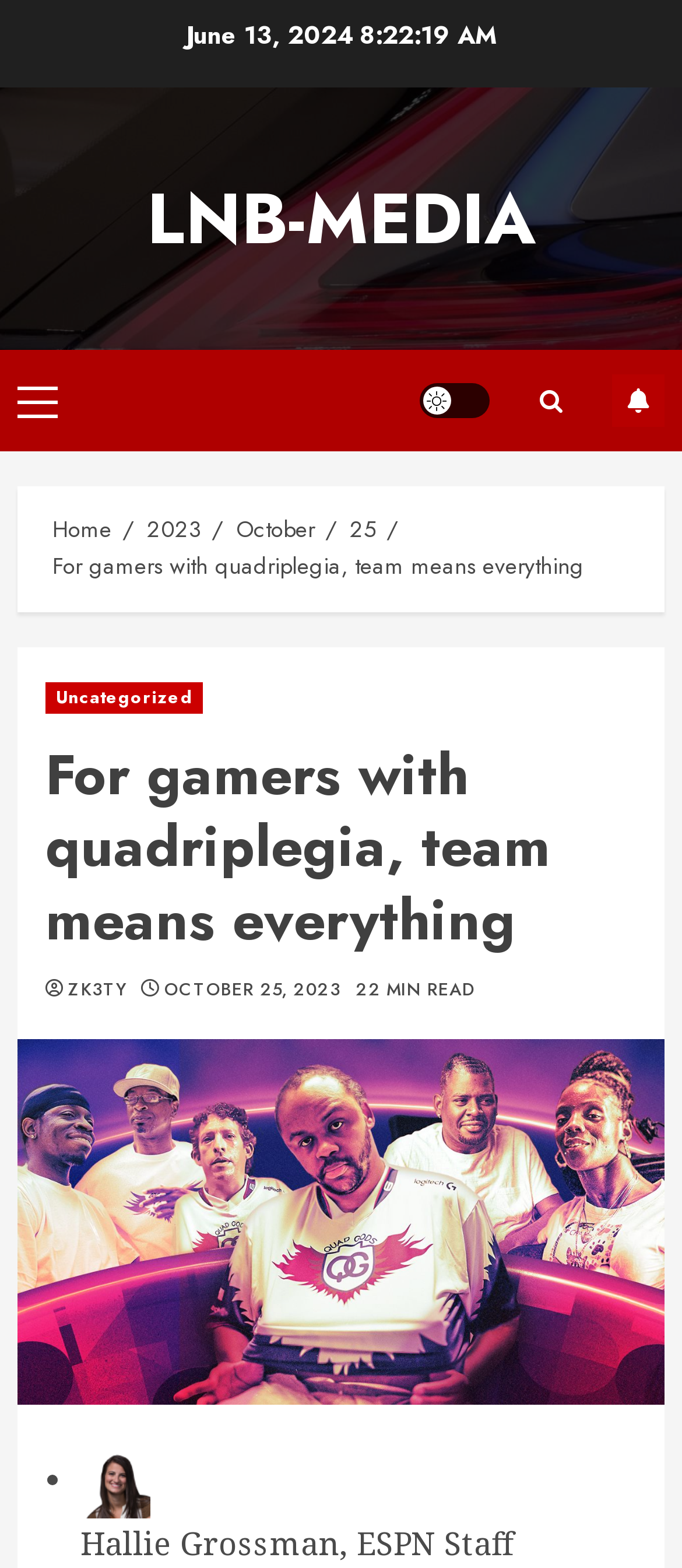Please identify the bounding box coordinates of the area that needs to be clicked to fulfill the following instruction: "Subscribe to the newsletter."

[0.897, 0.239, 0.974, 0.272]